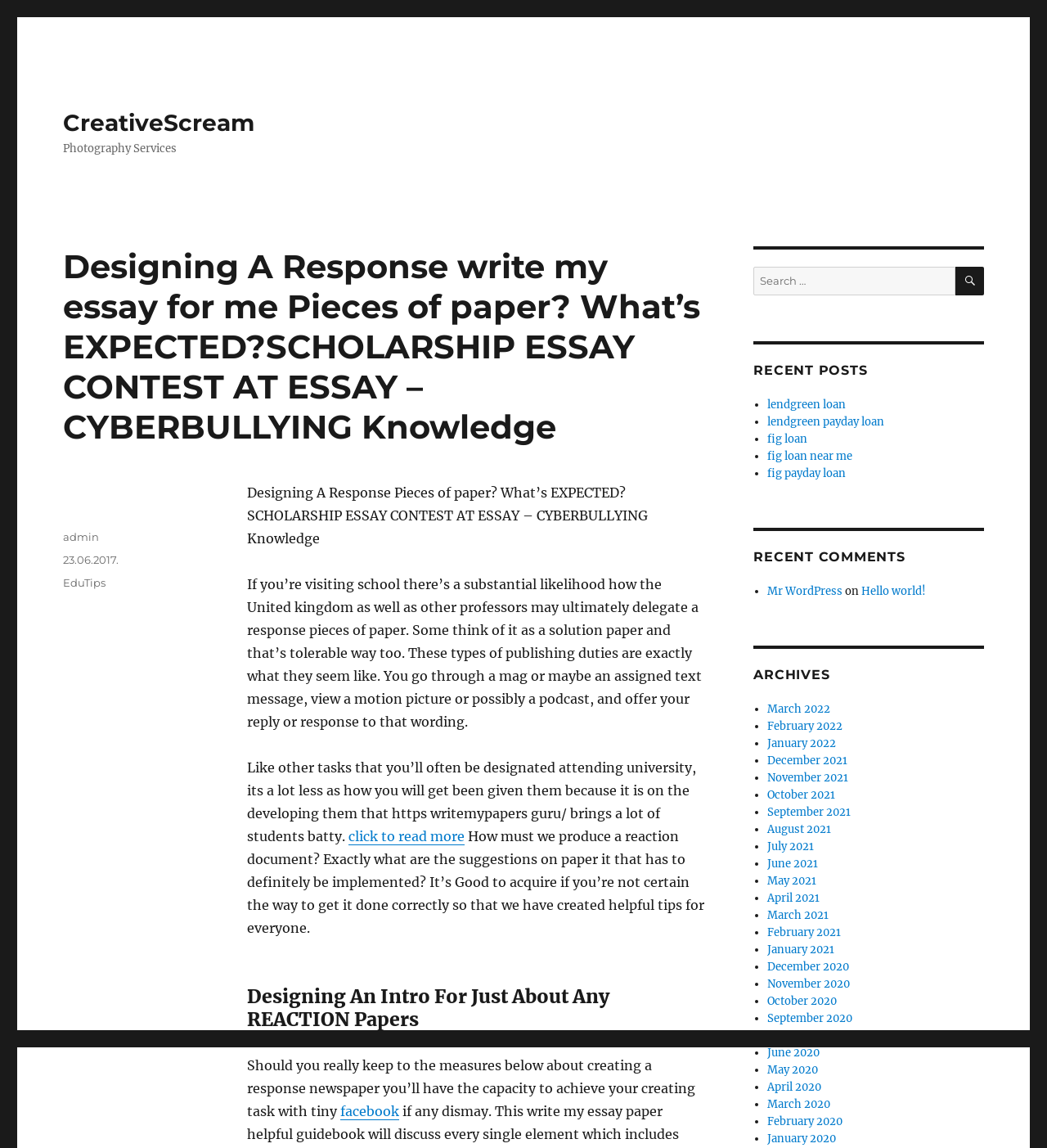Find the bounding box coordinates for the area you need to click to carry out the instruction: "Check recent posts". The coordinates should be four float numbers between 0 and 1, indicated as [left, top, right, bottom].

[0.72, 0.315, 0.94, 0.33]